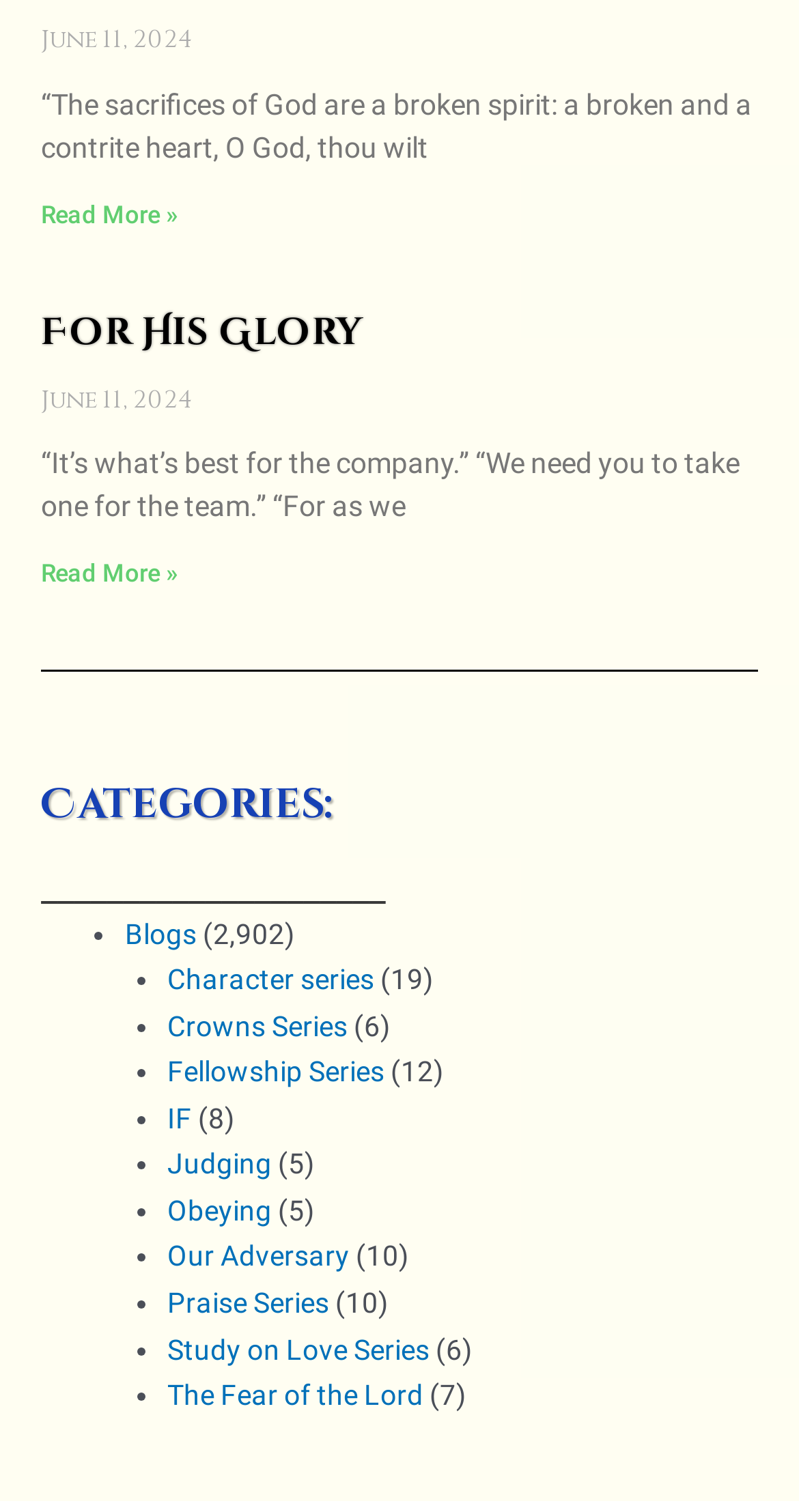What is the title of the second article?
Provide a detailed and extensive answer to the question.

The second article has a title 'For His Glory', which is also a link. This title is mentioned above the article content.